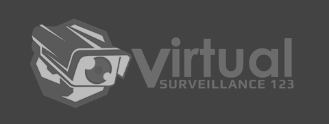Provide a one-word or brief phrase answer to the question:
What is the focus of the security monitoring services?

Portability and innovation